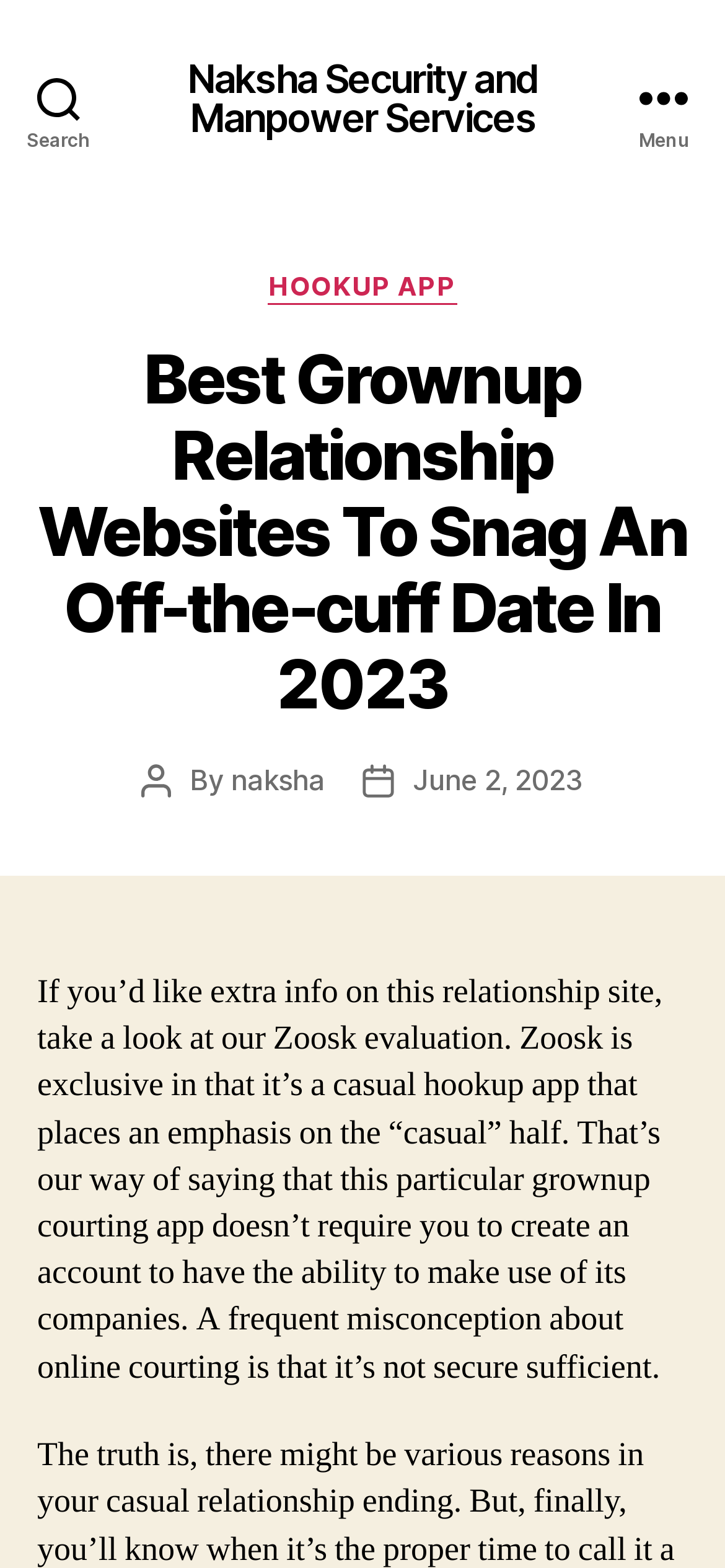Explain the webpage in detail.

The webpage appears to be a blog post or article about the best grown-up relationship websites for casual dating. At the top left corner, there is a search button. Next to it, on the top center, is a link to "Naksha Security and Manpower Services". On the top right corner, there is a menu button.

Below the menu button, there is a header section that takes up most of the top half of the page. Within this section, there are several elements. On the left side, there is a heading that displays the title of the article, "Best Grownup Relationship Websites To Snag An Off-the-cuff Date In 2023". Below the title, there is a section that displays the author's information, including the text "Post author", "By", and a link to the author's name, "naksha". Next to the author's information, there is a section that displays the post date, "June 2, 2023".

On the right side of the header section, there are two links, "HOOKUP APP" and "Categories". The "HOOKUP APP" link is positioned above the "Categories" text.

Below the header section, there is a large block of text that takes up most of the bottom half of the page. This text appears to be the main content of the article, discussing online dating and a specific dating app called Zoosk. The text mentions that Zoosk is a casual hookup app that doesn't require users to create an account to use its services.